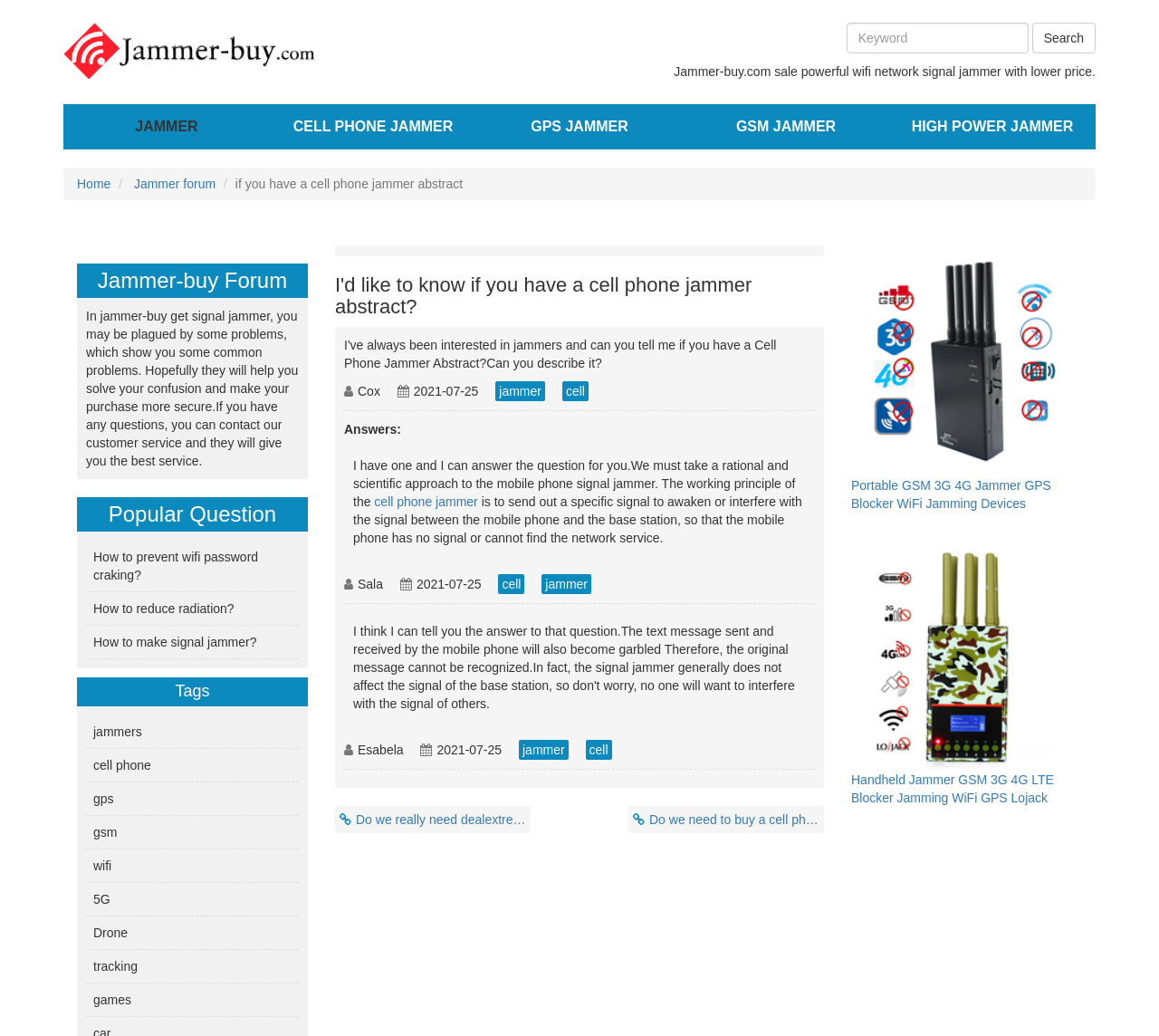Extract the main title from the webpage and generate its text.

I'd like to know if you have a cell phone jammer abstract?